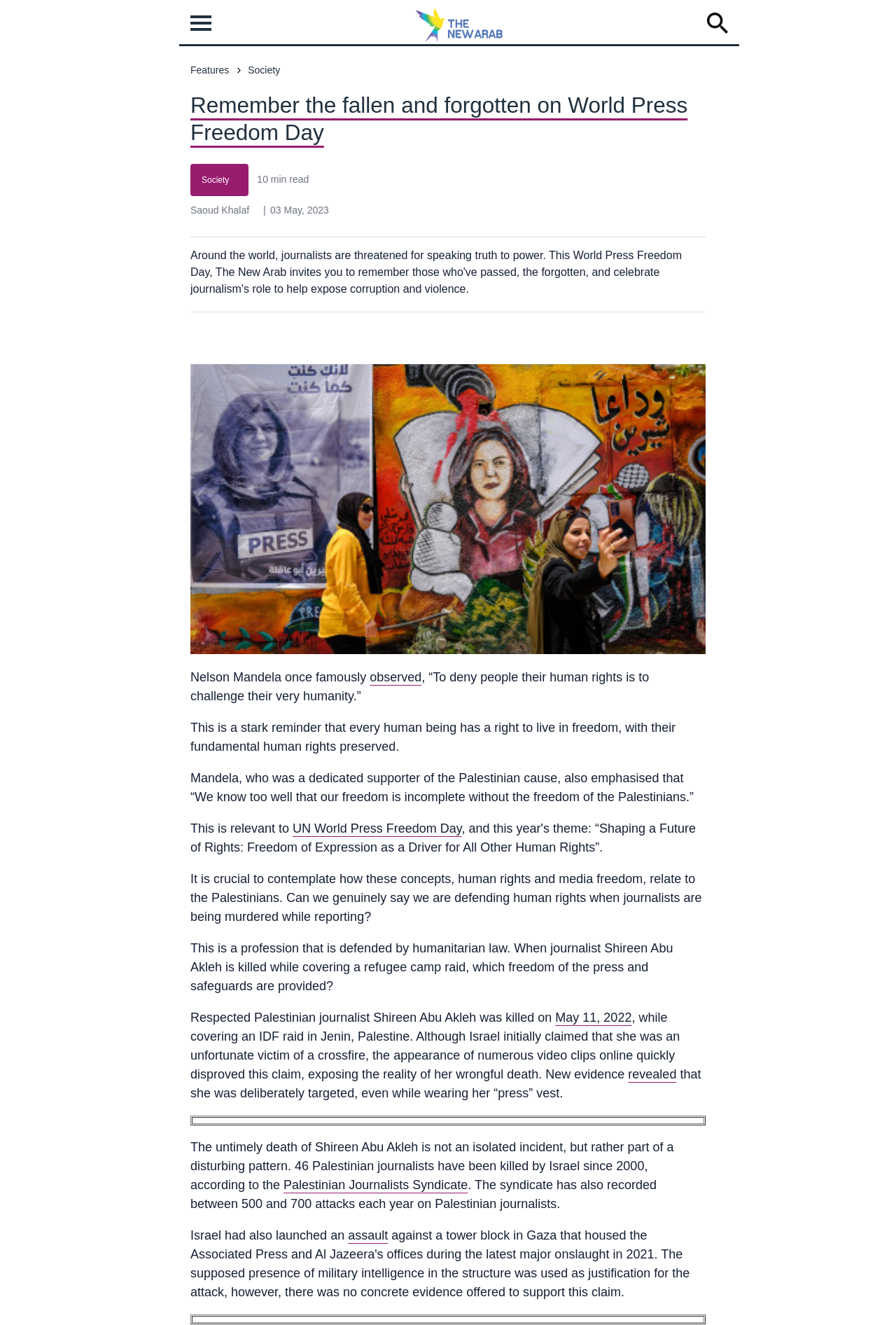Could you provide the bounding box coordinates for the portion of the screen to click to complete this instruction: "Click the 'Home' link"?

[0.454, 0.025, 0.571, 0.034]